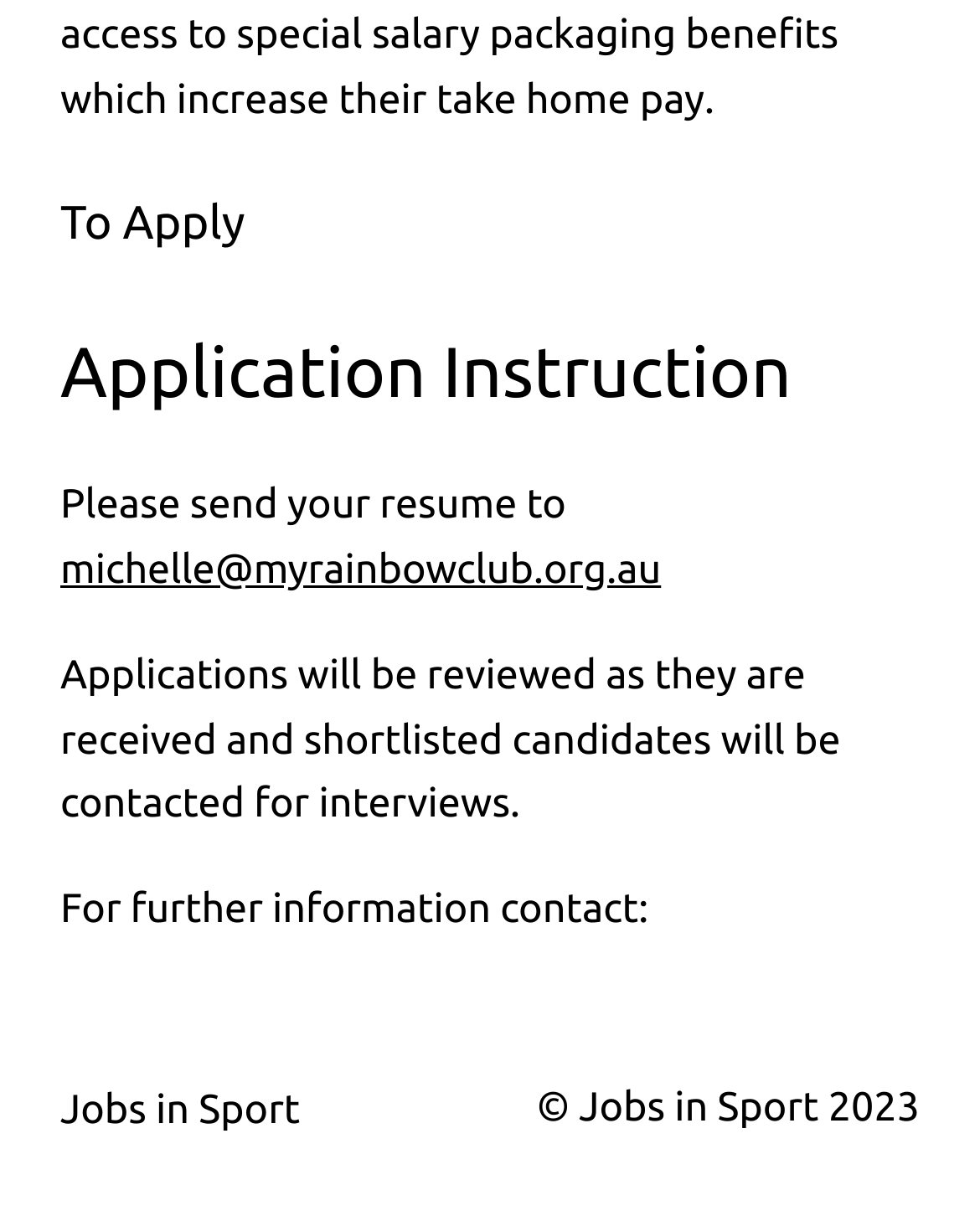Use a single word or phrase to answer the question: What is the contact email for job applications?

michelle@myrainbowclub.org.au